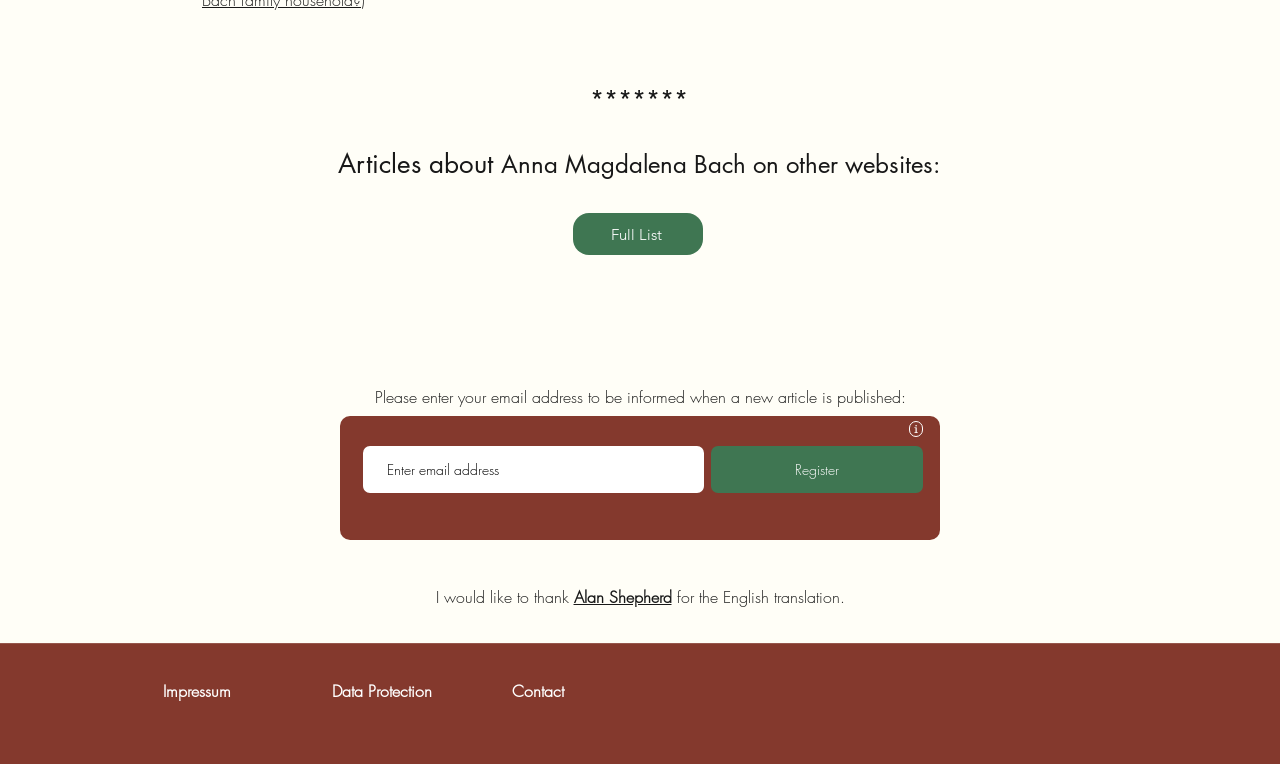Answer this question using a single word or a brief phrase:
What is the purpose of the 'Register' button?

To register for article updates